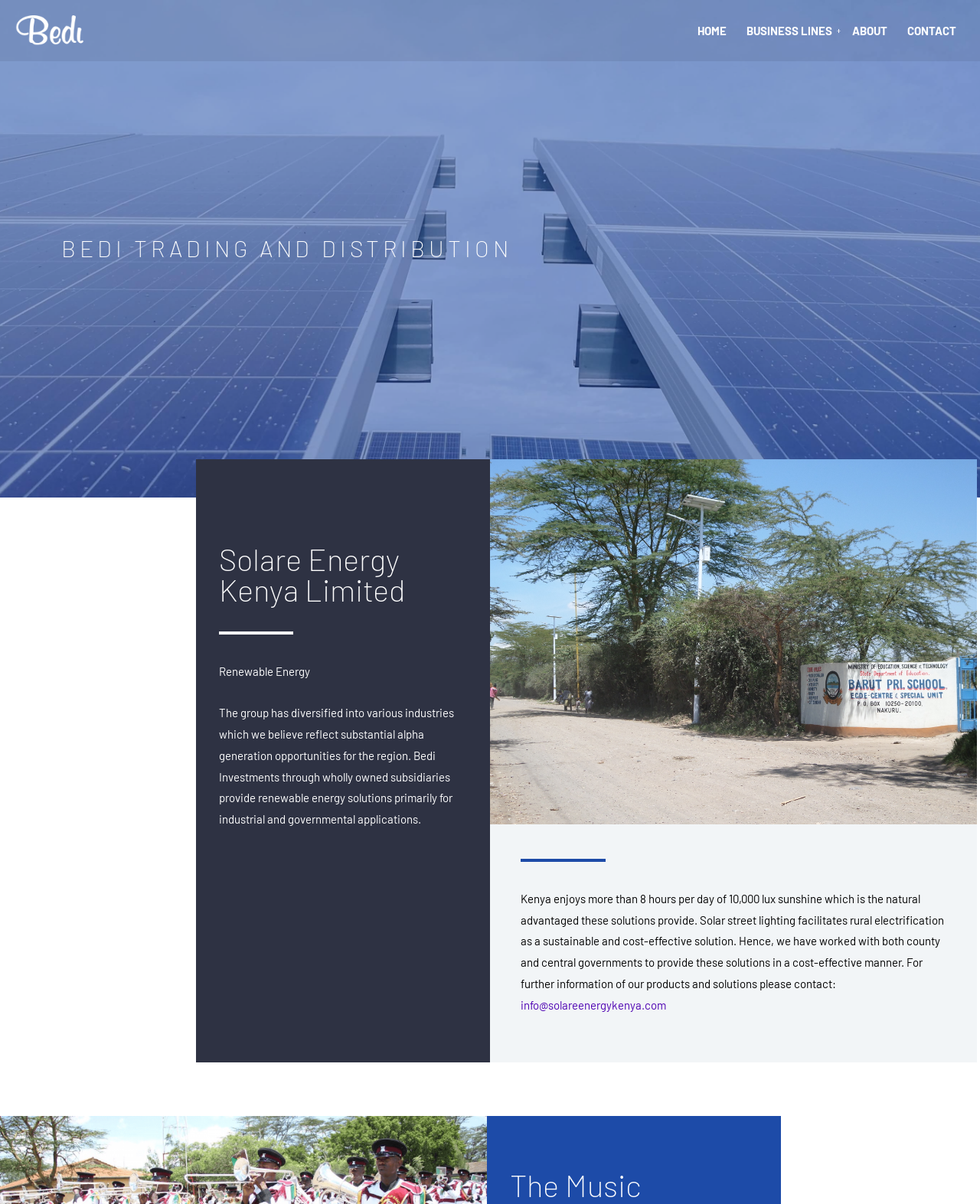How can one get further information about Solare Energy Kenya Limited's products and solutions?
Can you give a detailed and elaborate answer to the question?

The webpage provides an email address, info@solareenergykenya.com, where one can contact to get further information about Solare Energy Kenya Limited's products and solutions.